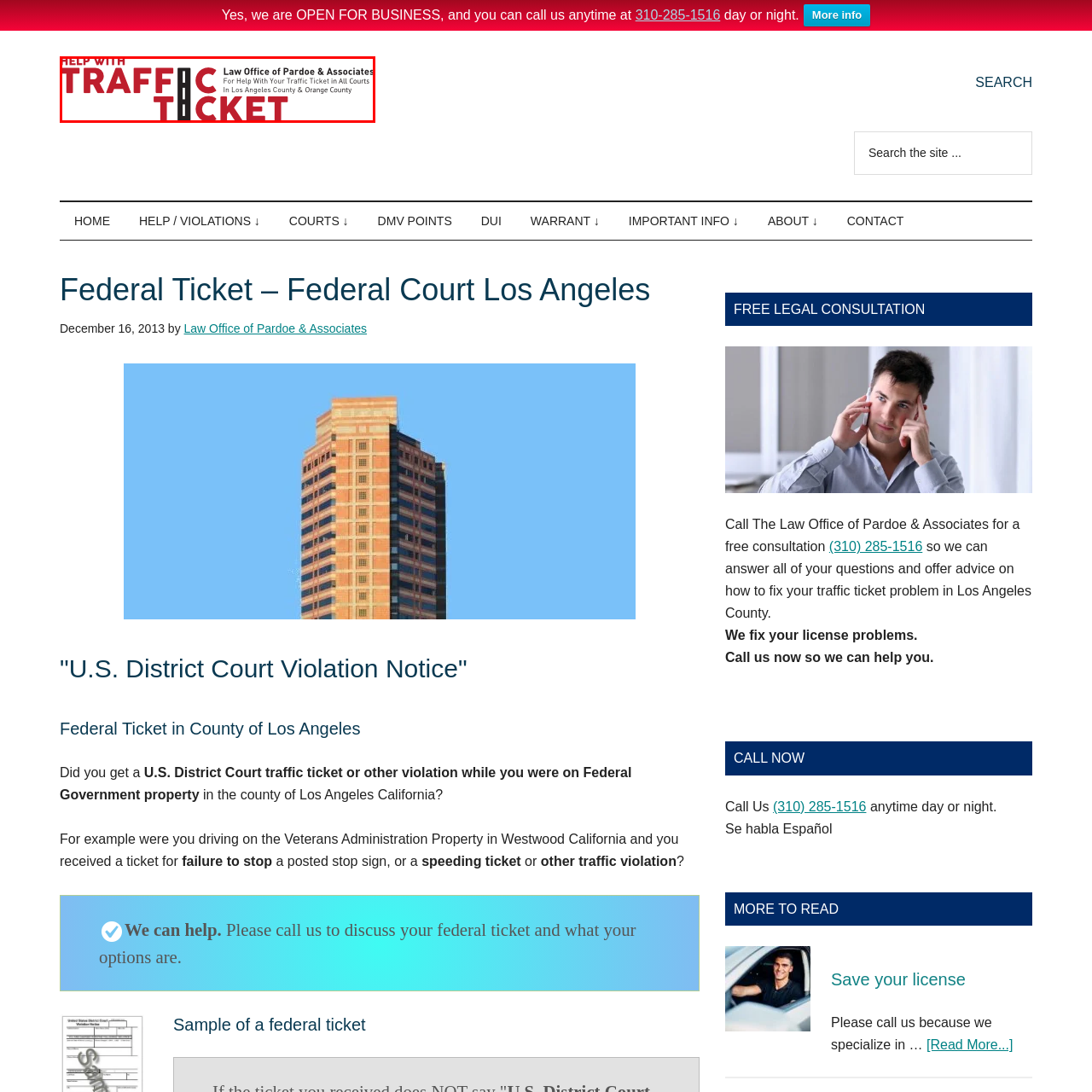Examine the image indicated by the red box and respond with a single word or phrase to the following question:
In which counties does the law office provide services?

Los Angeles and Orange